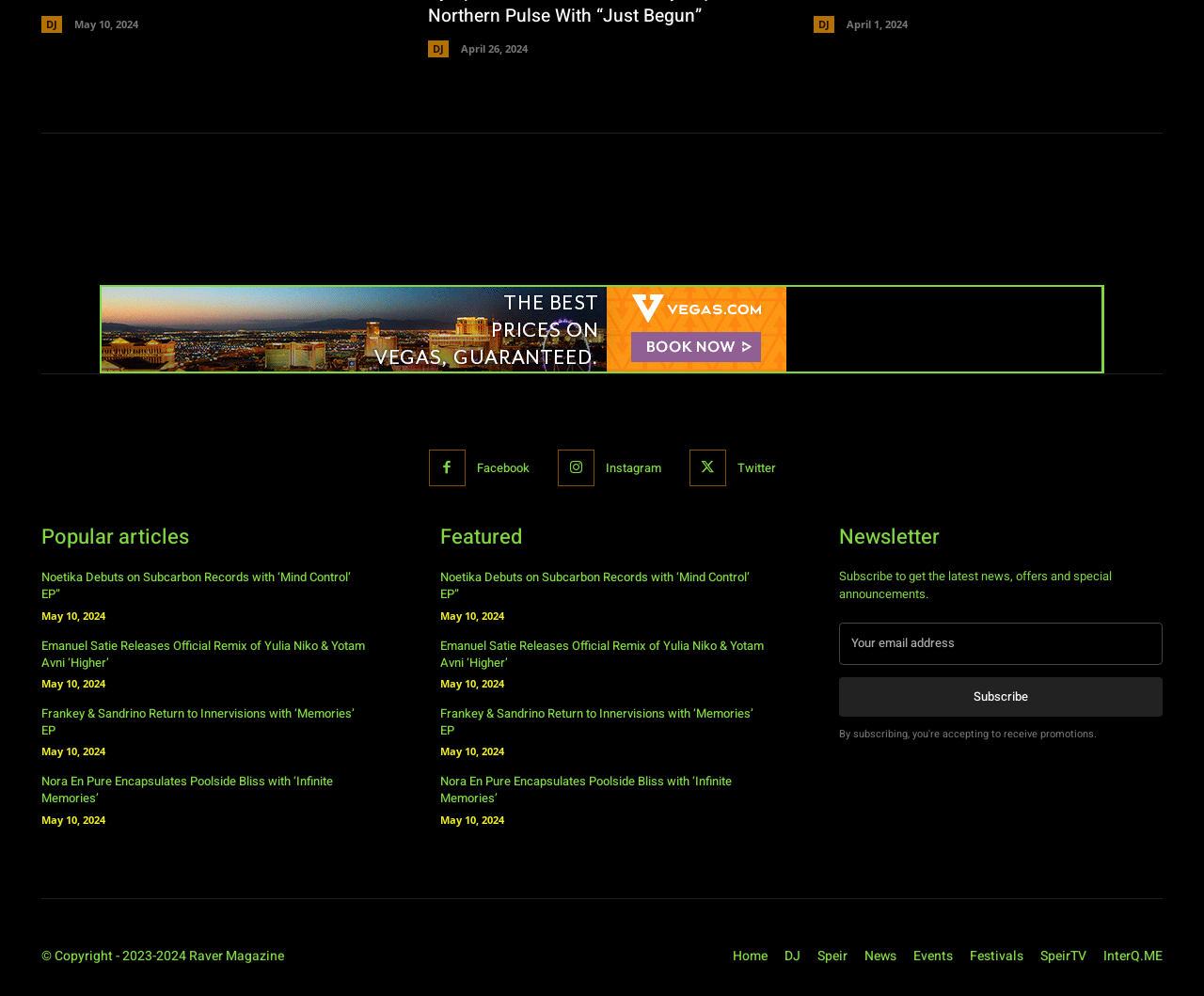Please reply to the following question with a single word or a short phrase:
What is the purpose of the textbox at the bottom of the page?

Subscribe to newsletter